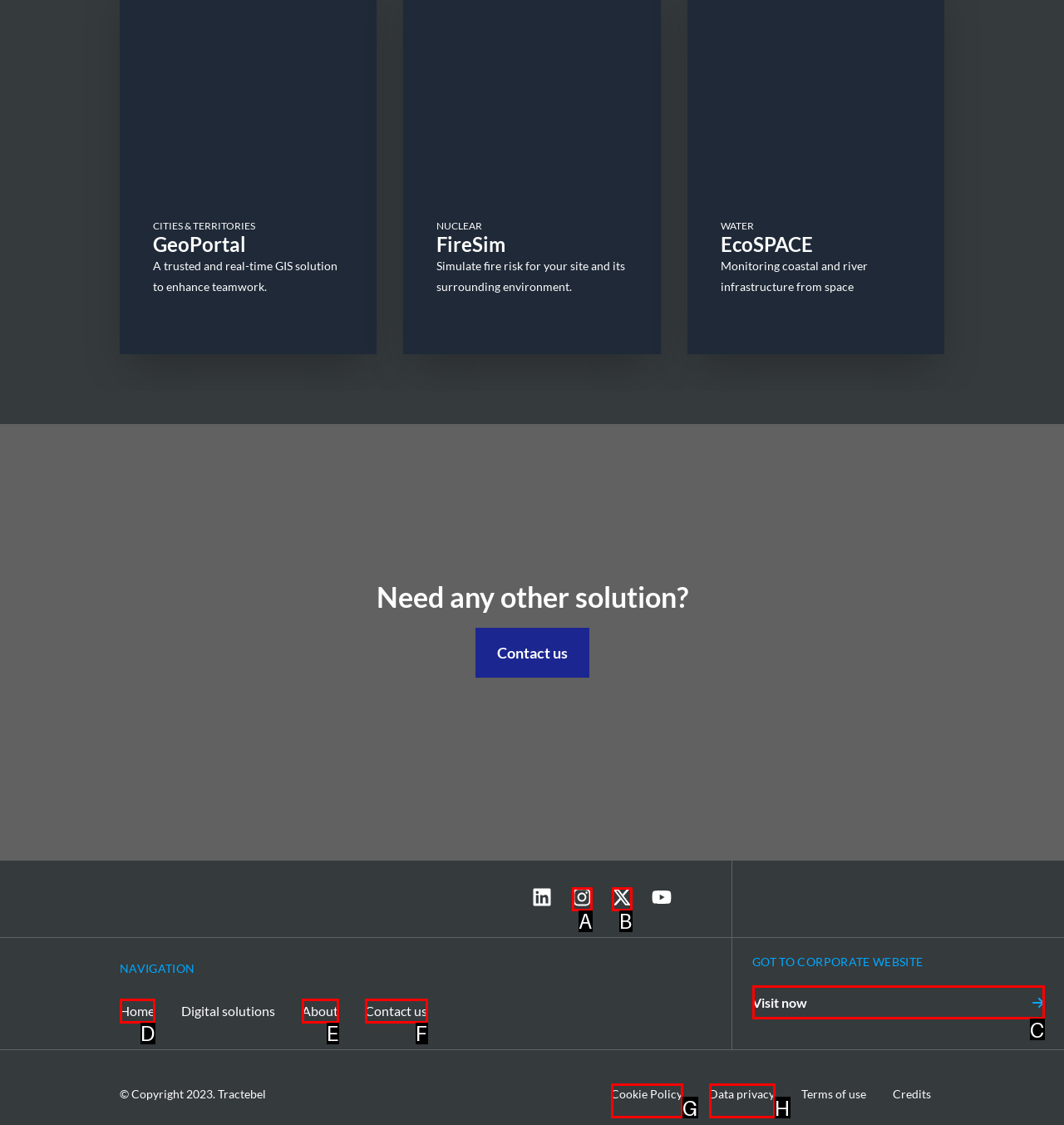Find the option that fits the given description: Home
Answer with the letter representing the correct choice directly.

D